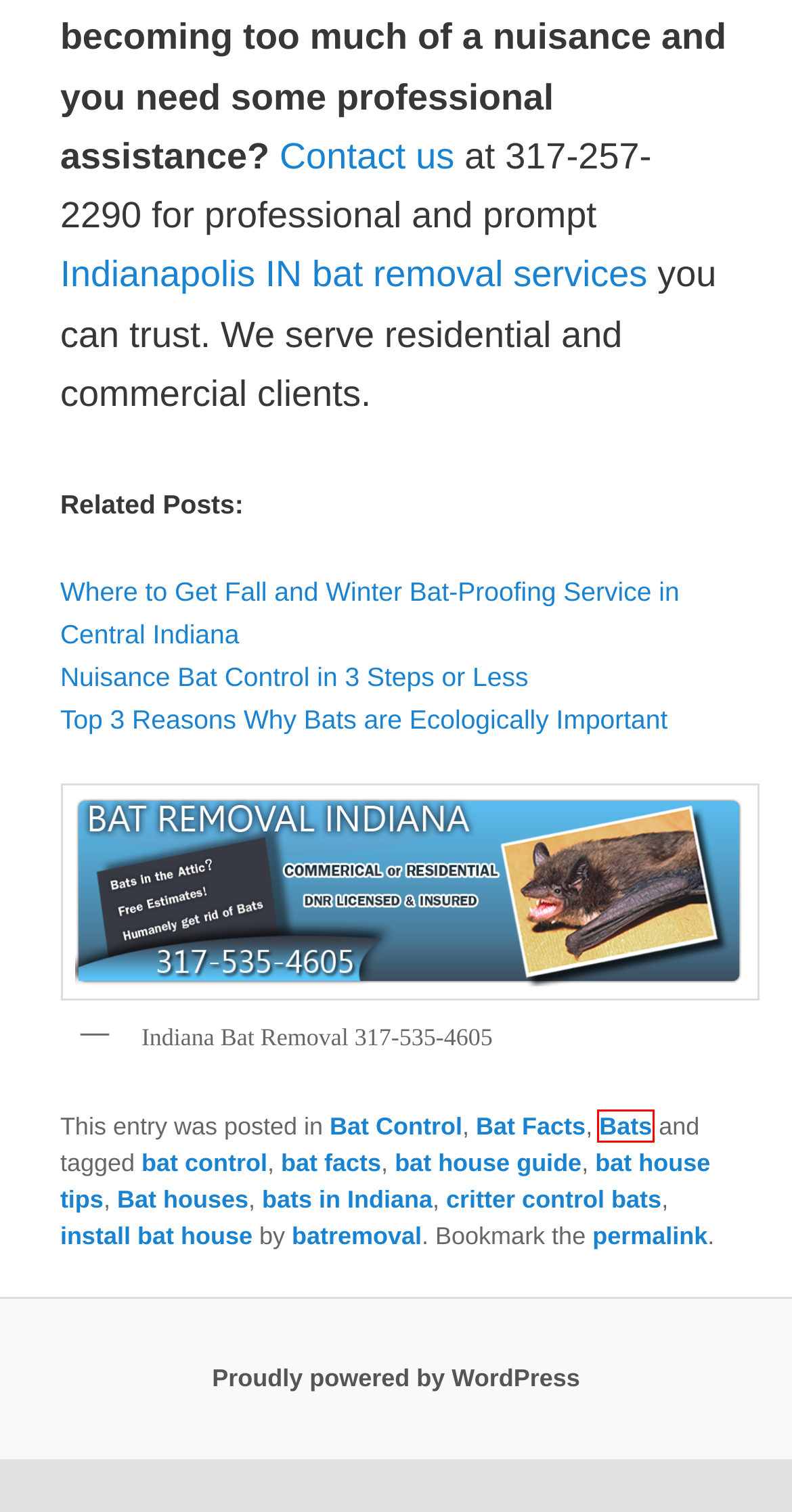Review the screenshot of a webpage that includes a red bounding box. Choose the webpage description that best matches the new webpage displayed after clicking the element within the bounding box. Here are the candidates:
A. Bat Control | Bat Removal Indiana
B. bat house guide | Bat Removal Indiana
C. Indianapolis Bat Removal | Bat Extermination Indianapolis 317-535-4605
D. Bats | Bat Removal Indiana
E. bat facts | Bat Removal Indiana
F. install bat house | Bat Removal Indiana
G. Bat Facts | Bat Removal Indiana
H. bat control | Bat Removal Indiana

D